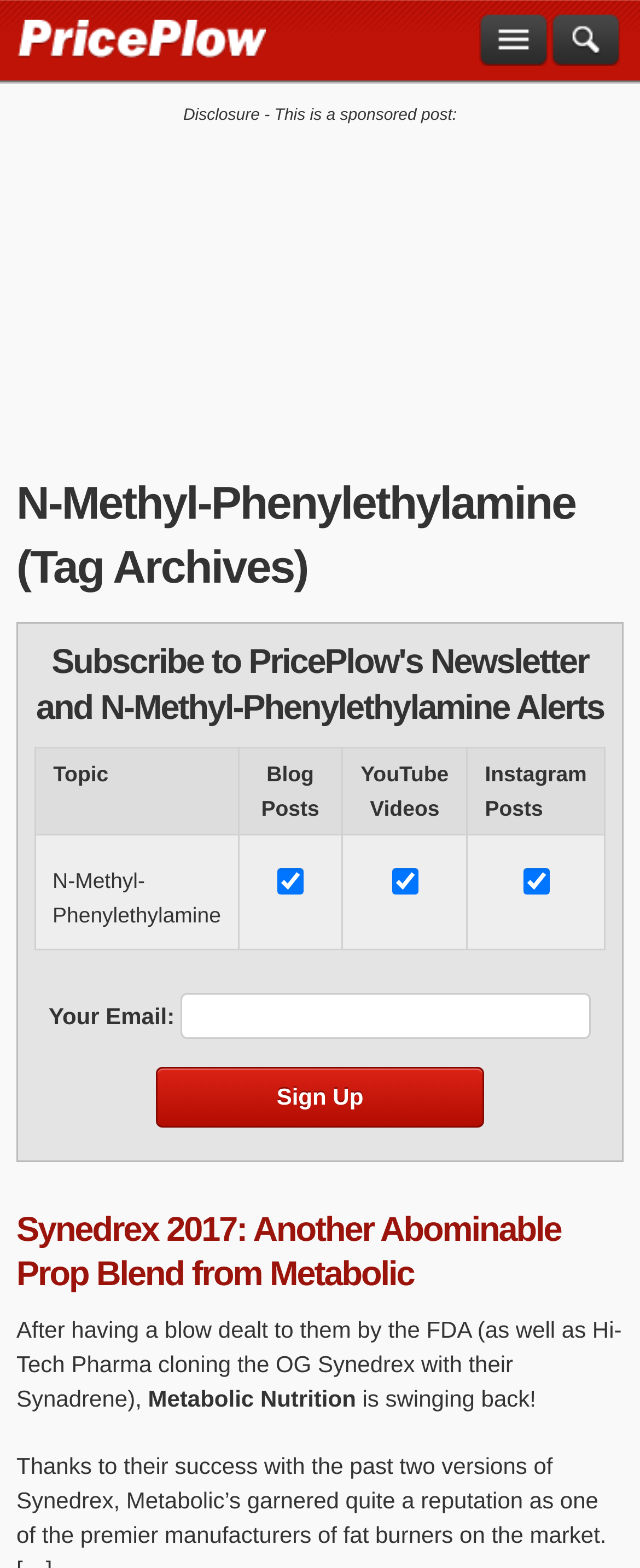Find the bounding box coordinates for the area you need to click to carry out the instruction: "Go to The PricePlow Blog Home". The coordinates should be four float numbers between 0 and 1, indicated as [left, top, right, bottom].

[0.026, 0.015, 0.415, 0.031]